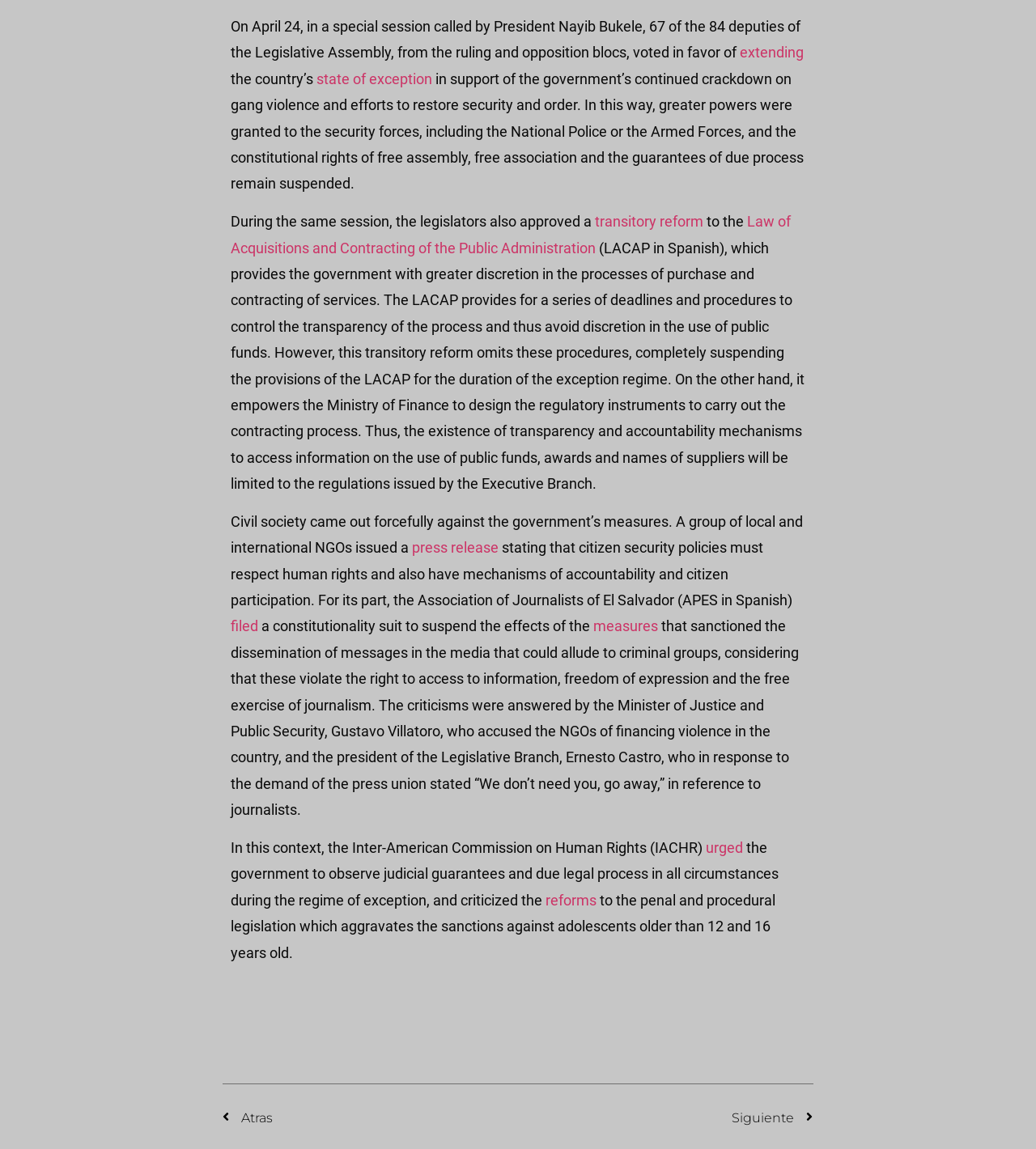Answer the question below in one word or phrase:
Who urged the government to observe judicial guarantees and due legal process?

Inter-American Commission on Human Rights